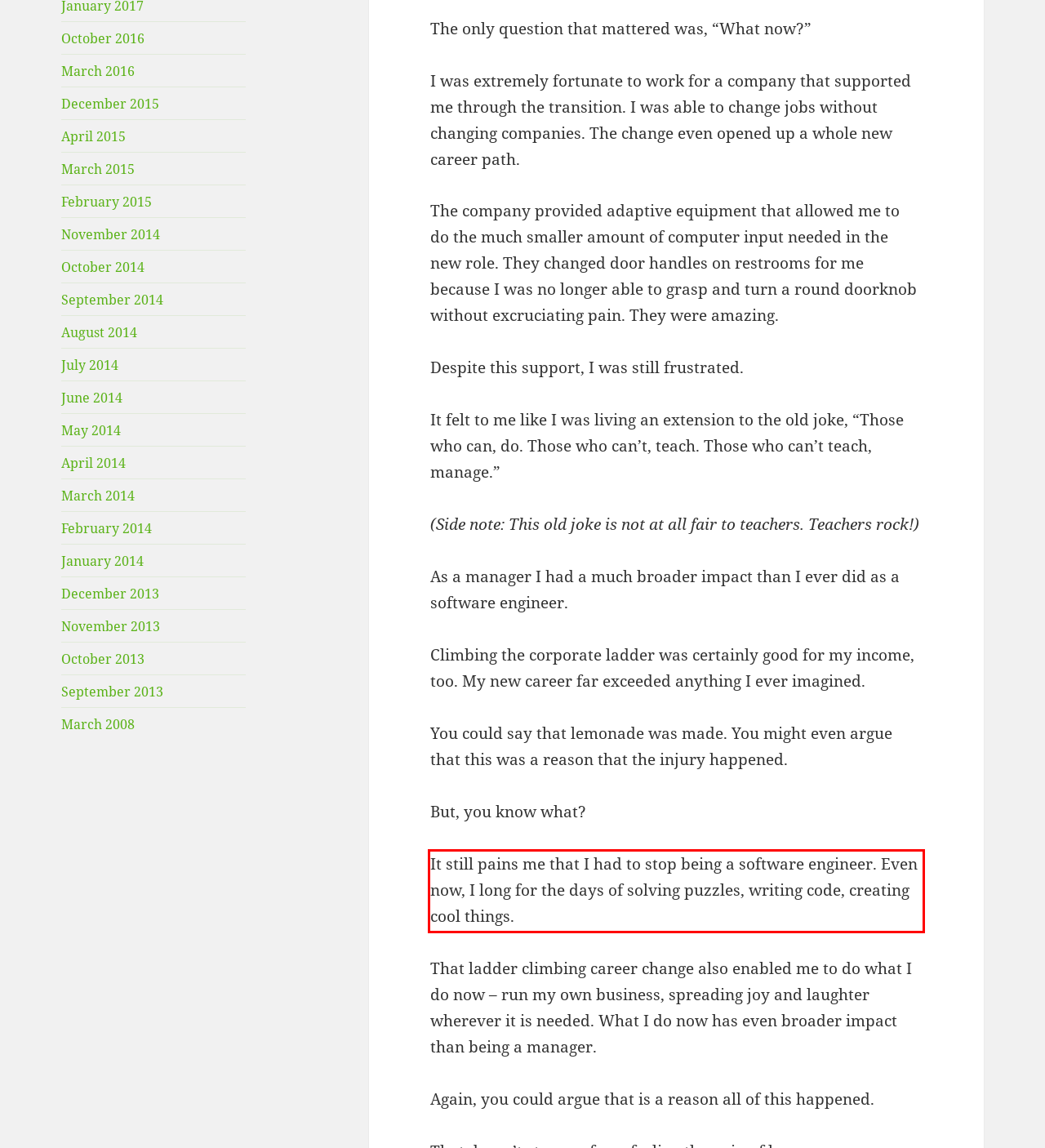Examine the screenshot of the webpage, locate the red bounding box, and perform OCR to extract the text contained within it.

It still pains me that I had to stop being a software engineer. Even now, I long for the days of solving puzzles, writing code, creating cool things.